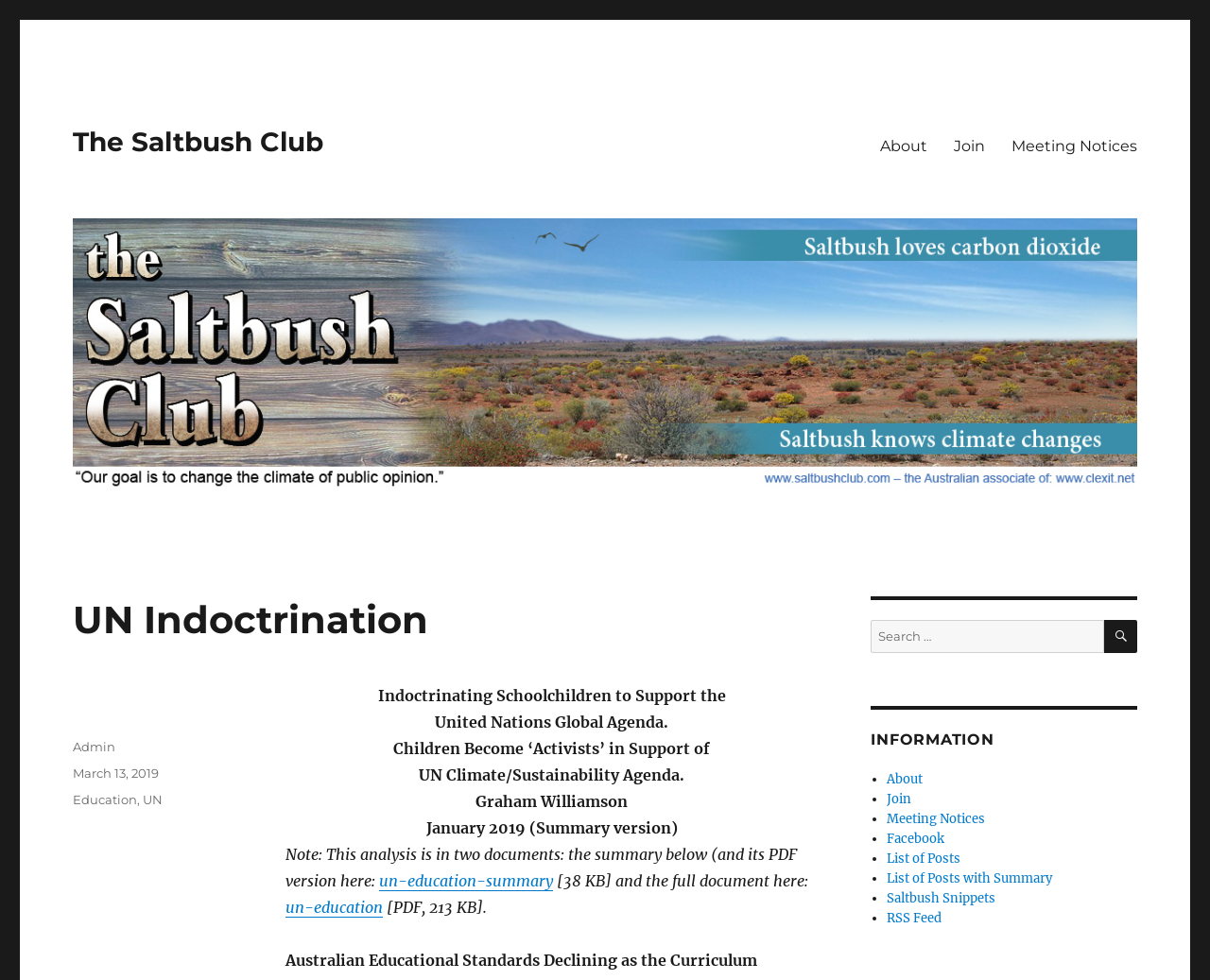Please locate the bounding box coordinates for the element that should be clicked to achieve the following instruction: "View Privacy Policy". Ensure the coordinates are given as four float numbers between 0 and 1, i.e., [left, top, right, bottom].

None